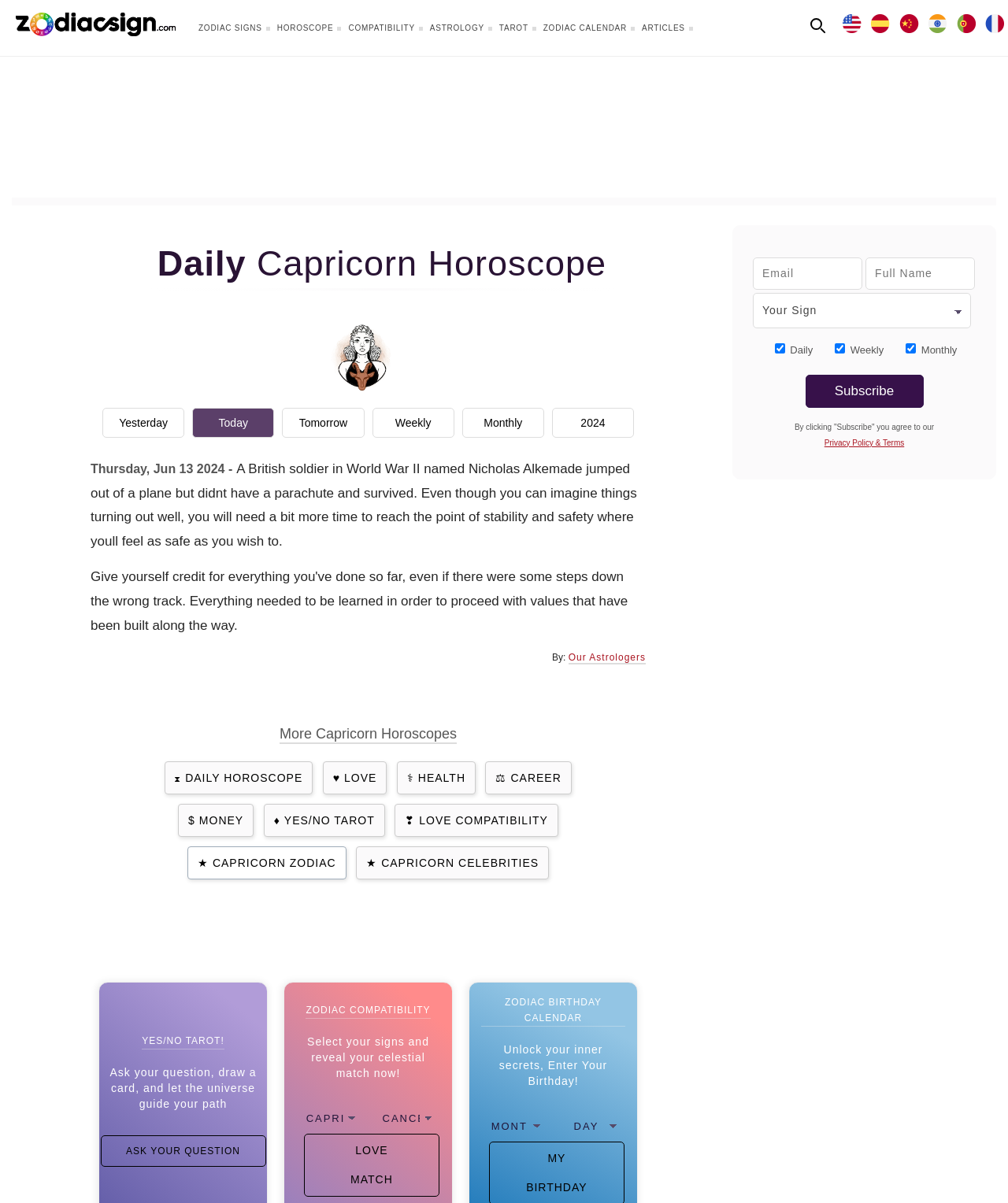Highlight the bounding box coordinates of the element you need to click to perform the following instruction: "Subscribe to daily horoscope."

[0.799, 0.311, 0.916, 0.339]